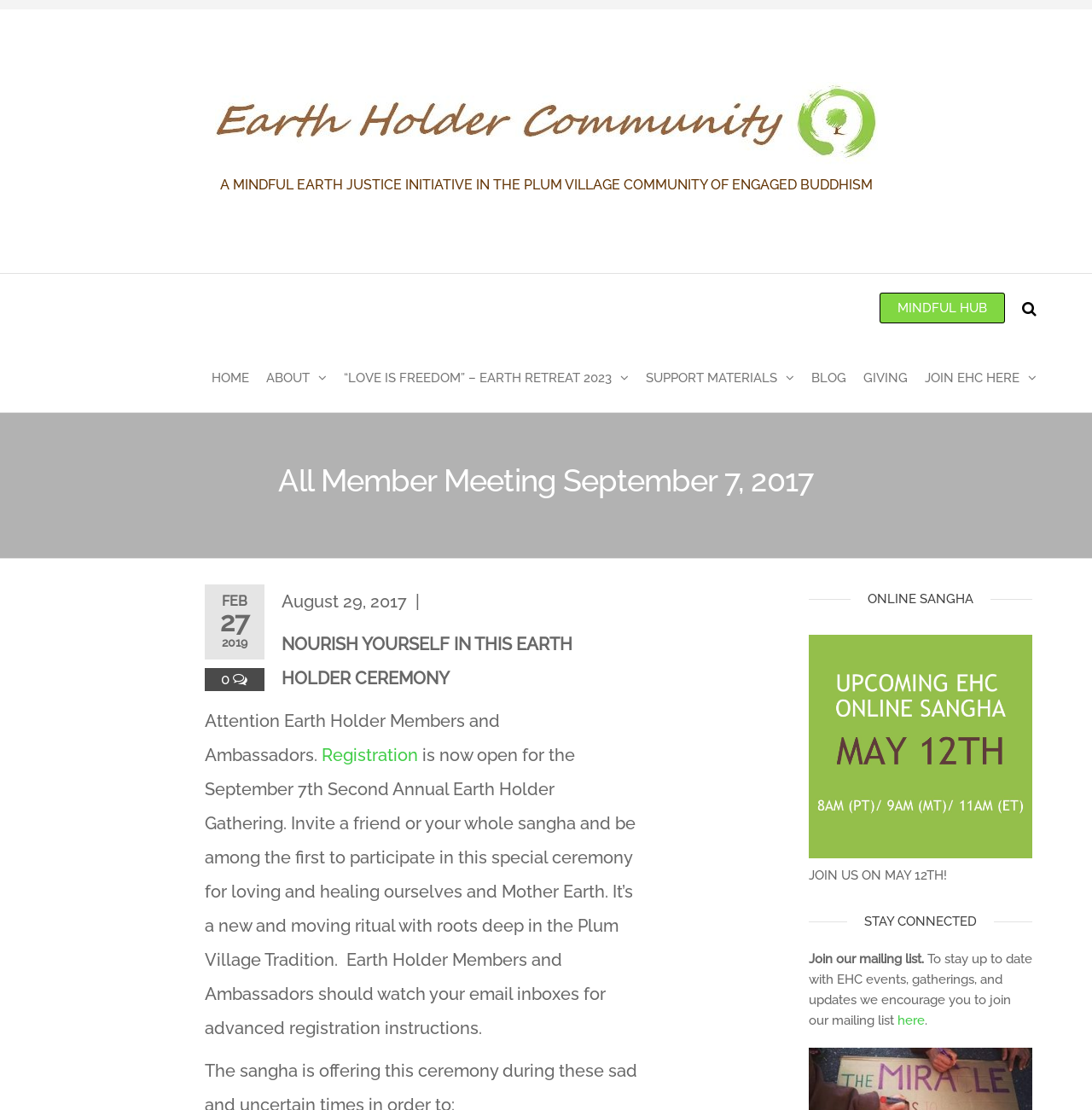Locate the bounding box coordinates of the element that needs to be clicked to carry out the instruction: "Read about LOVE IS FREEDOM – EARTH RETREAT 2023". The coordinates should be given as four float numbers ranging from 0 to 1, i.e., [left, top, right, bottom].

[0.307, 0.31, 0.584, 0.371]